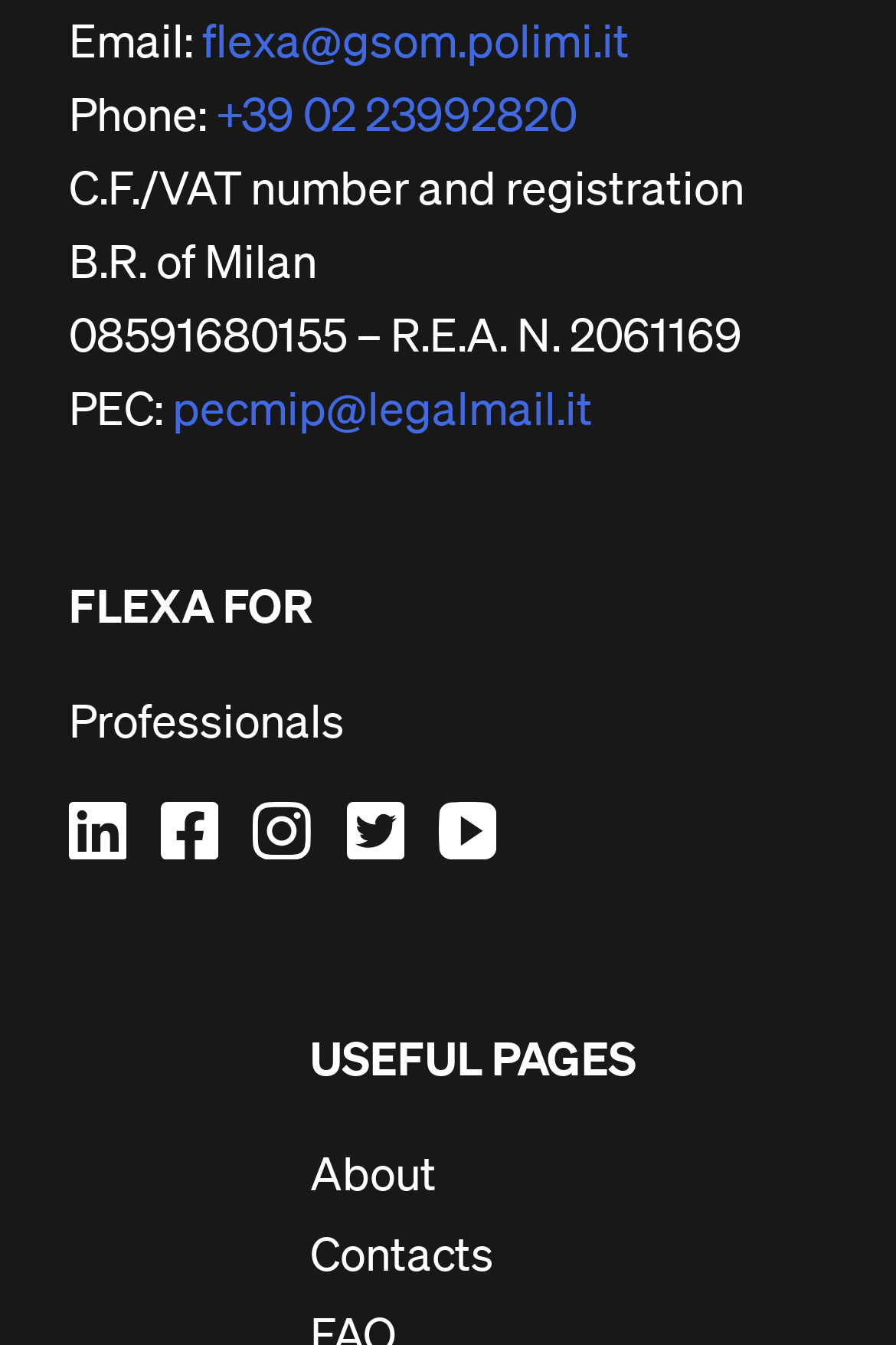What is the phone number?
Look at the image and answer the question with a single word or phrase.

+39 02 23992820